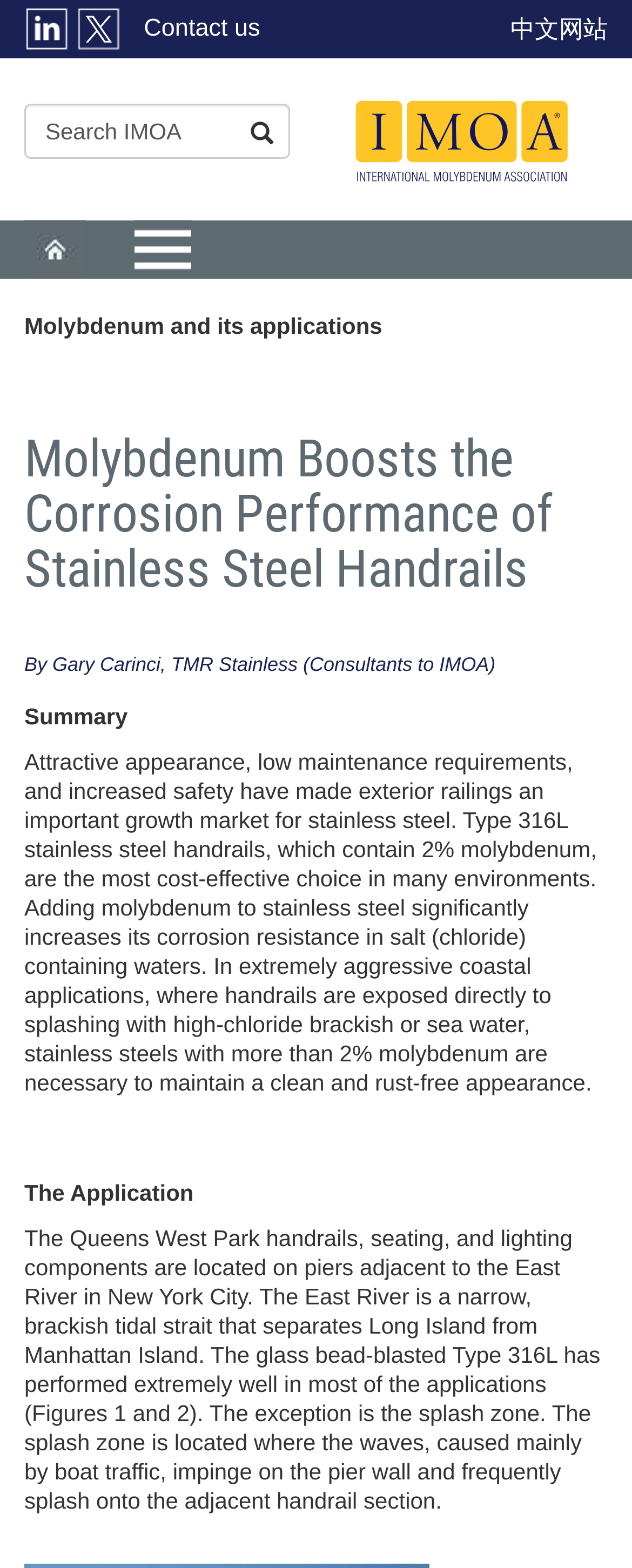Please answer the following question using a single word or phrase: 
What is the main topic of this webpage?

Molybdenum and stainless steel